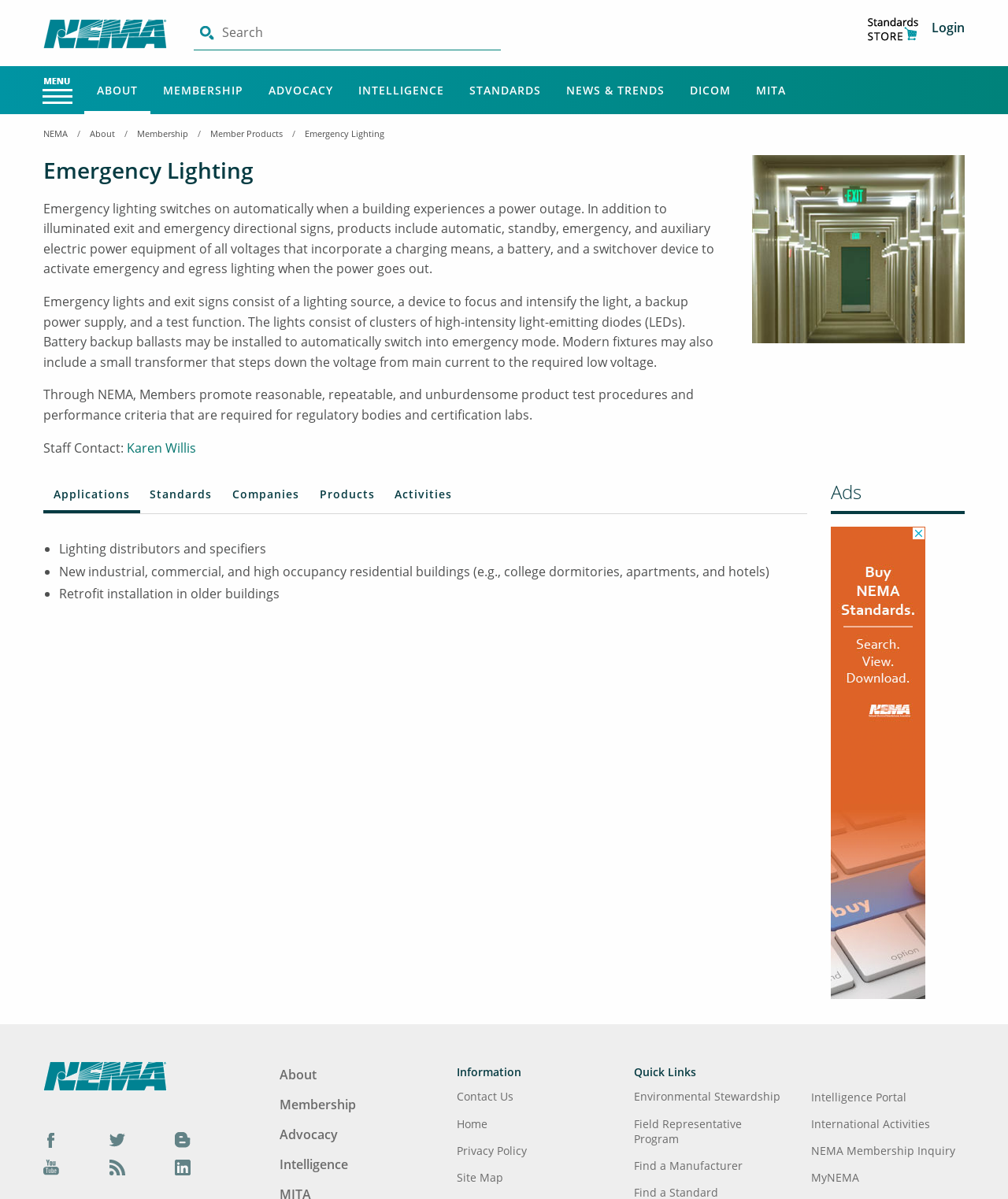Please locate the bounding box coordinates of the element's region that needs to be clicked to follow the instruction: "Click on the Home page link". The bounding box coordinates should be provided as four float numbers between 0 and 1, i.e., [left, top, right, bottom].

[0.043, 0.02, 0.169, 0.034]